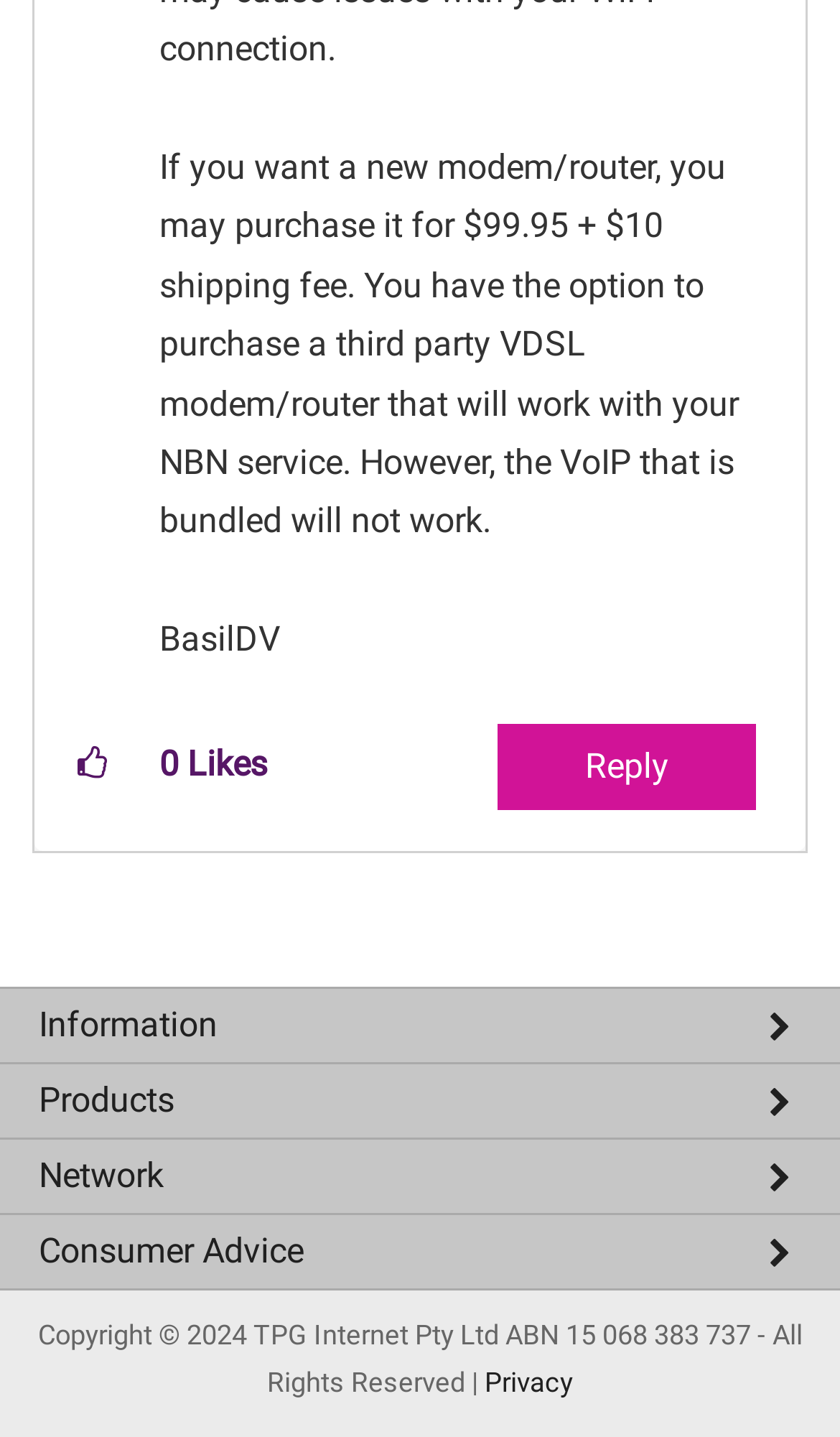What is the name of the user who posted this?
Using the information from the image, answer the question thoroughly.

The name of the user who posted this is mentioned in the static text element 'BasilDV' which is located below the main text on the webpage.